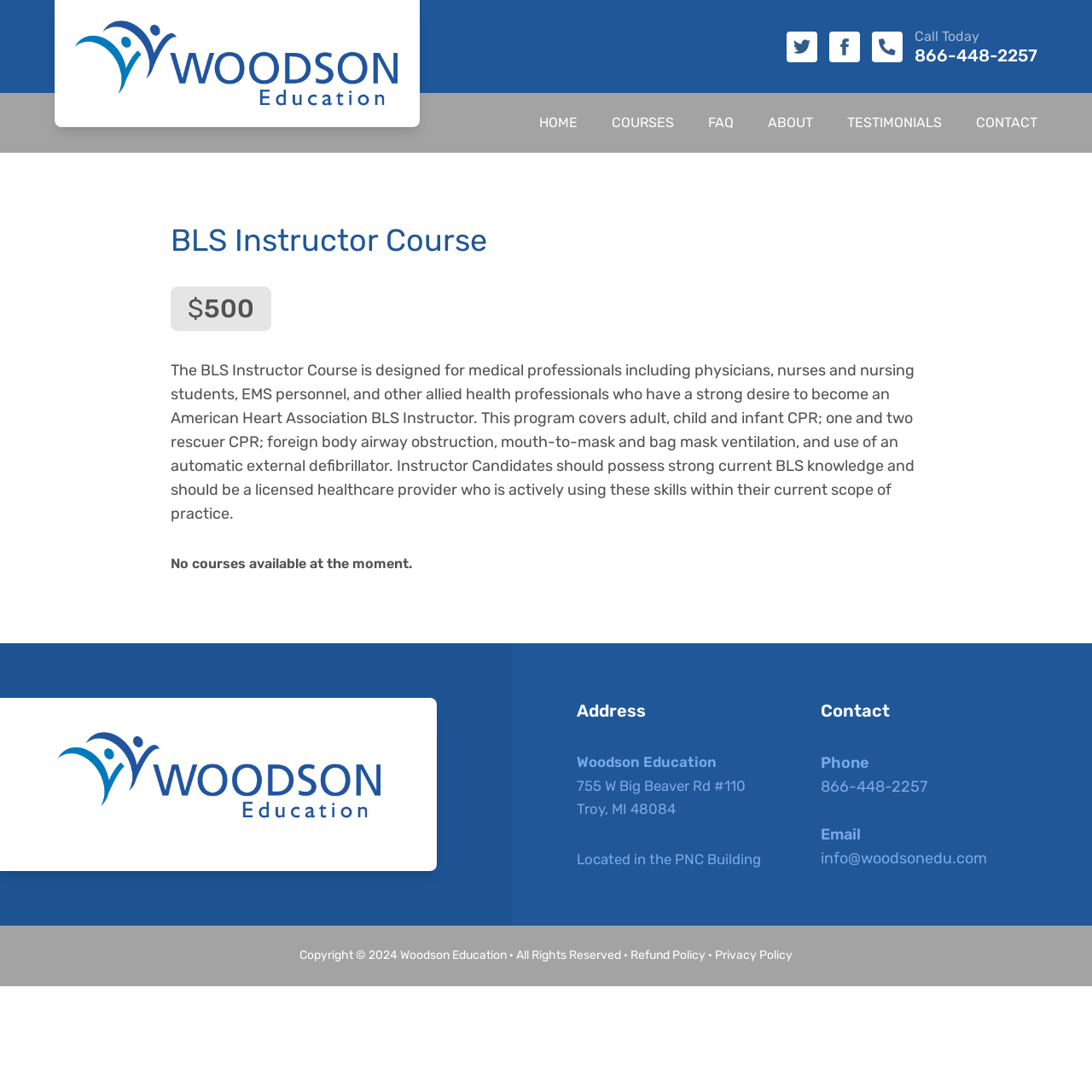What is the email address to contact?
Based on the visual content, answer with a single word or a brief phrase.

info@woodsonedu.com